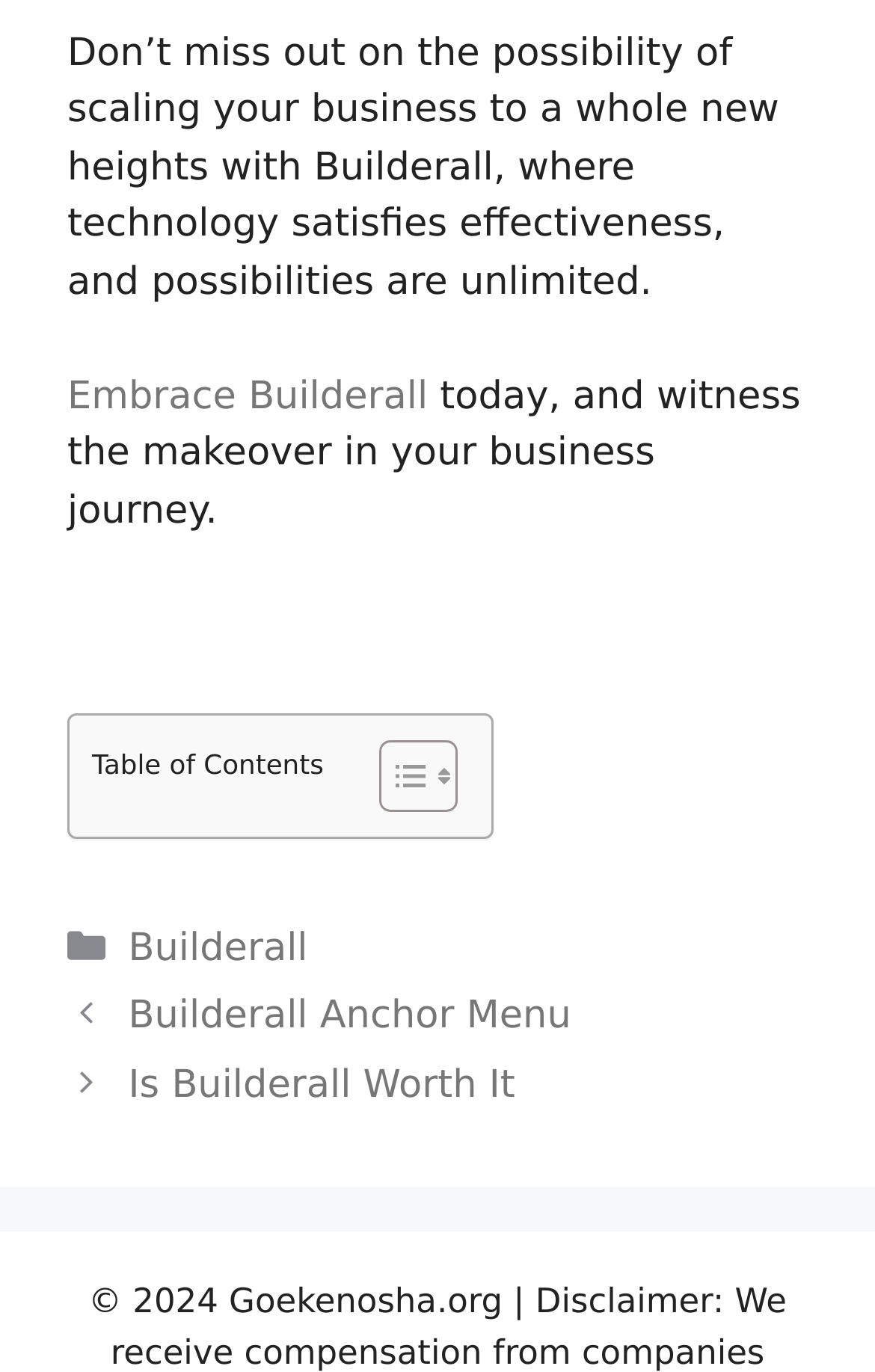What is the purpose of the 'Toggle Table of Content' link?
Using the image as a reference, answer the question in detail.

The 'Toggle Table of Content' link is located next to the 'Table of Contents' title, and its purpose is to toggle the table of content, which can be inferred from the presence of the two images next to the link, indicating a toggle or expand/collapse functionality.